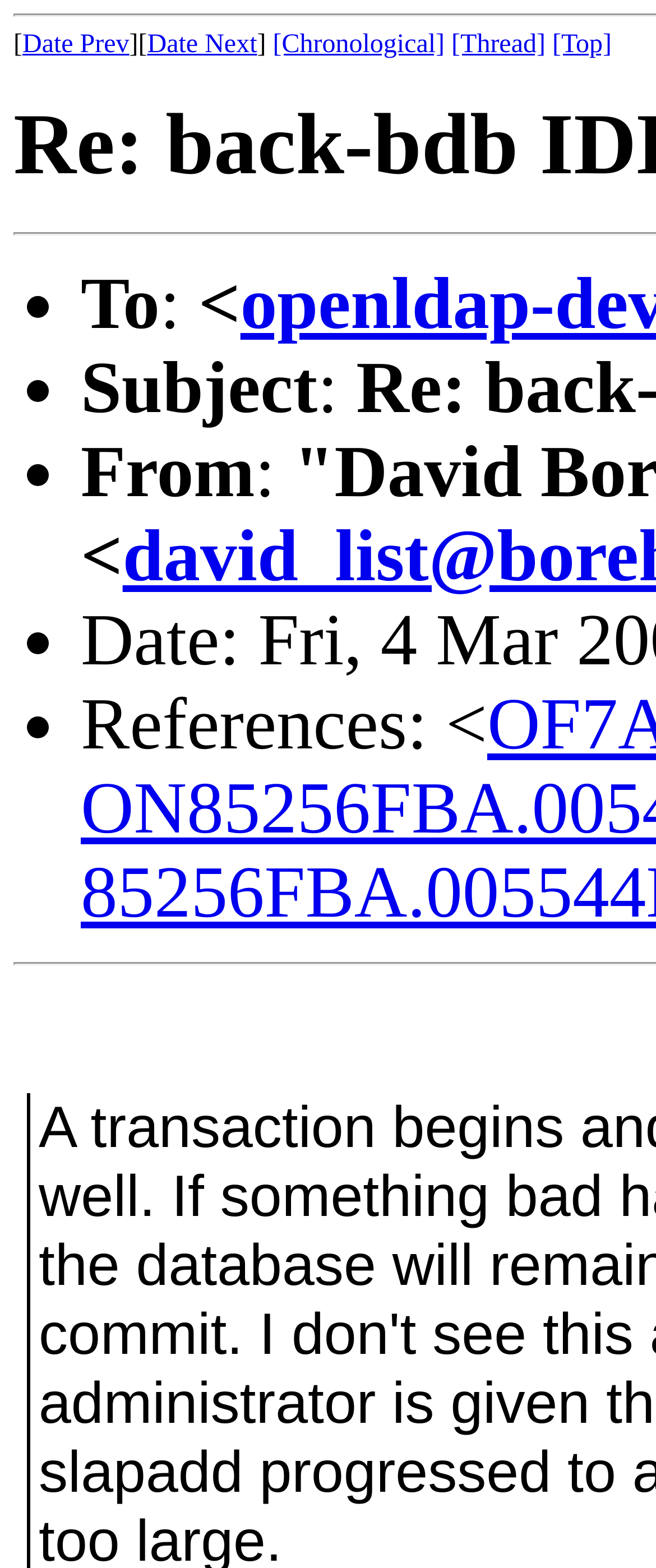Locate the bounding box for the described UI element: "Date Prev". Ensure the coordinates are four float numbers between 0 and 1, formatted as [left, top, right, bottom].

[0.034, 0.019, 0.197, 0.038]